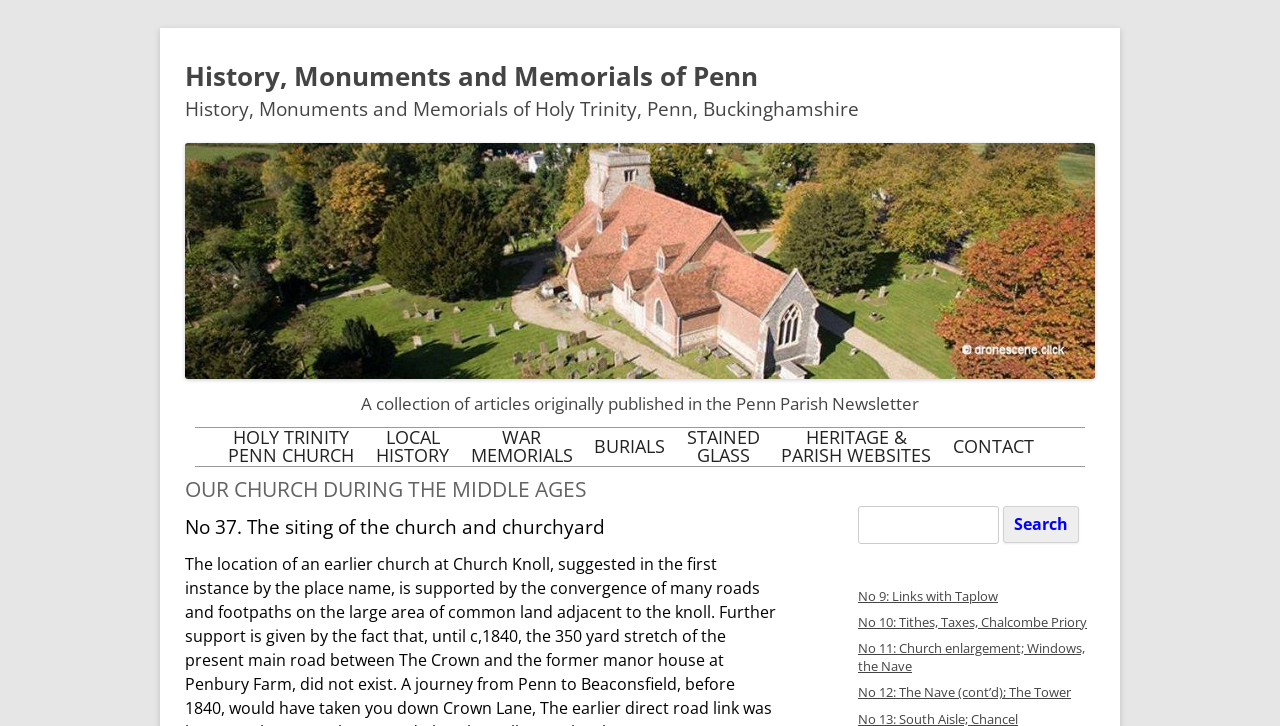Use a single word or phrase to answer this question: 
How many images are there on the webpage?

1